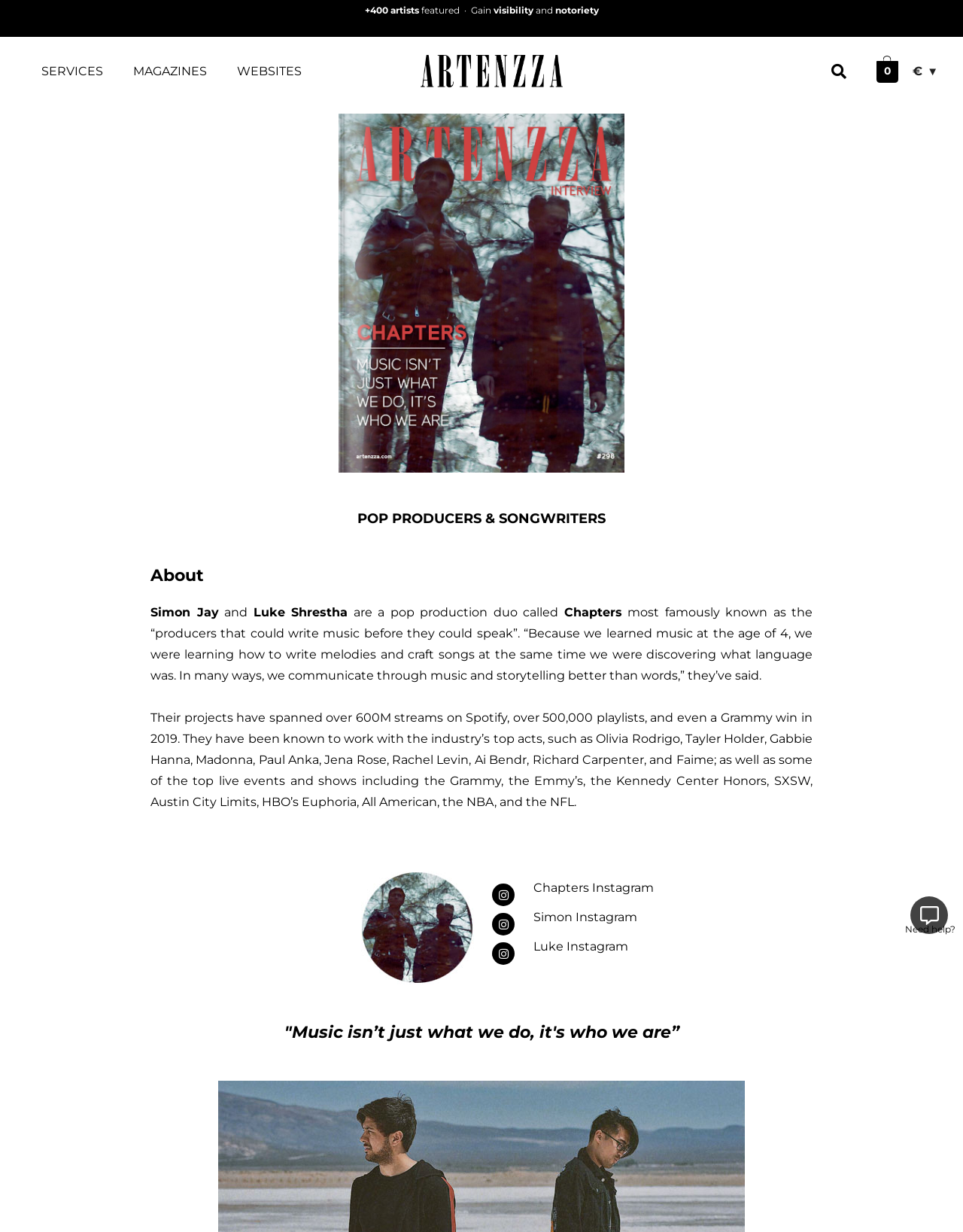Determine the bounding box coordinates for the UI element with the following description: "WEBSITES". The coordinates should be four float numbers between 0 and 1, represented as [left, top, right, bottom].

[0.234, 0.044, 0.325, 0.072]